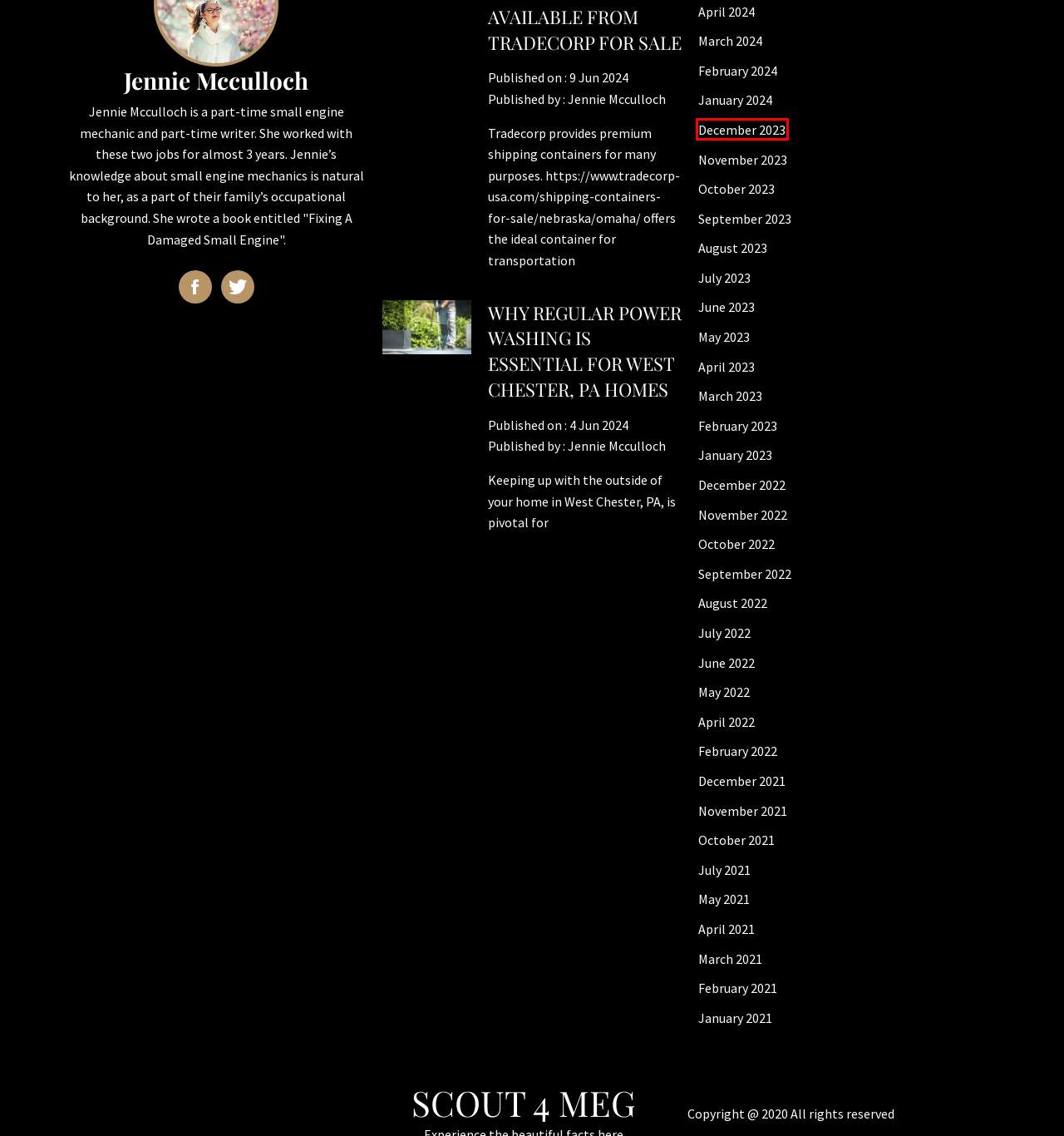You are presented with a screenshot of a webpage containing a red bounding box around a particular UI element. Select the best webpage description that matches the new webpage after clicking the element within the bounding box. Here are the candidates:
A. September 2022 - Scout 4 Meg
B. July 2022 - Scout 4 Meg
C. May 2021 - Scout 4 Meg
D. July 2023 - Scout 4 Meg
E. October 2022 - Scout 4 Meg
F. March 2024 - Scout 4 Meg
G. January 2024 - Scout 4 Meg
H. December 2023 - Scout 4 Meg

H